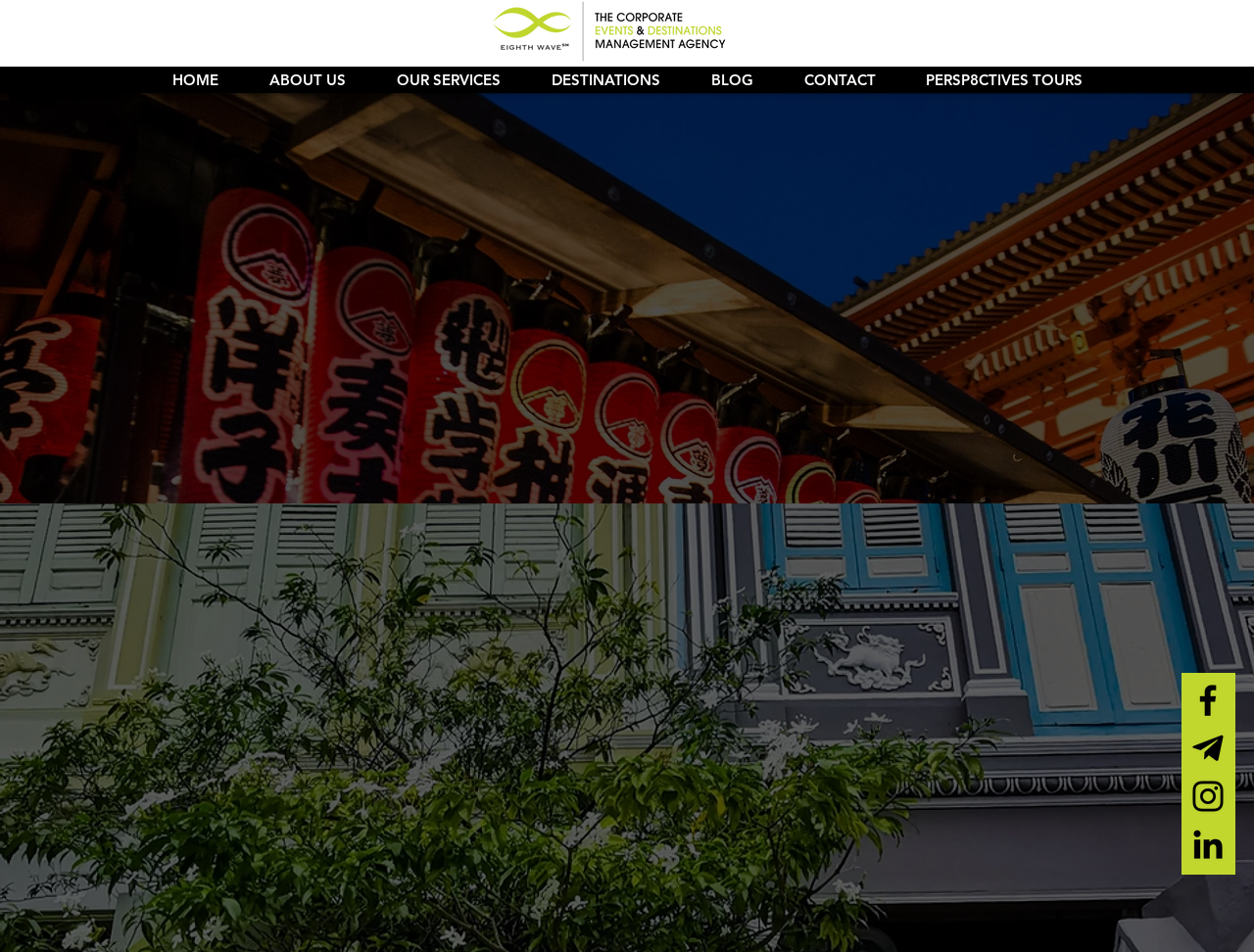How many social media links are there?
Deliver a detailed and extensive answer to the question.

The answer can be found by counting the number of link elements under the list 'Social Bar', which includes links to Facebook, Telegram, Instagram, and LinkedIn.